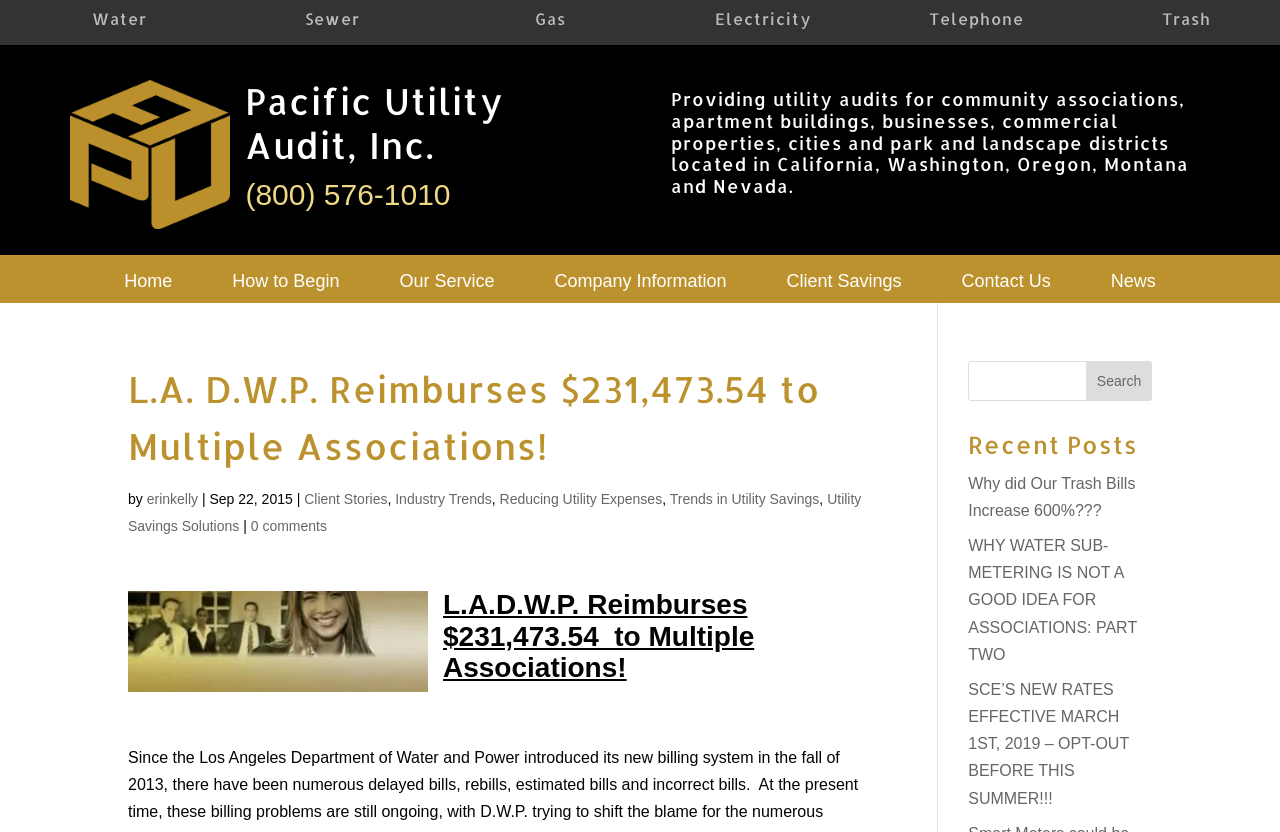Answer the question briefly using a single word or phrase: 
What is the name of the company that reimbursed $231,473.54 to multiple associations?

L.A. D.W.P.